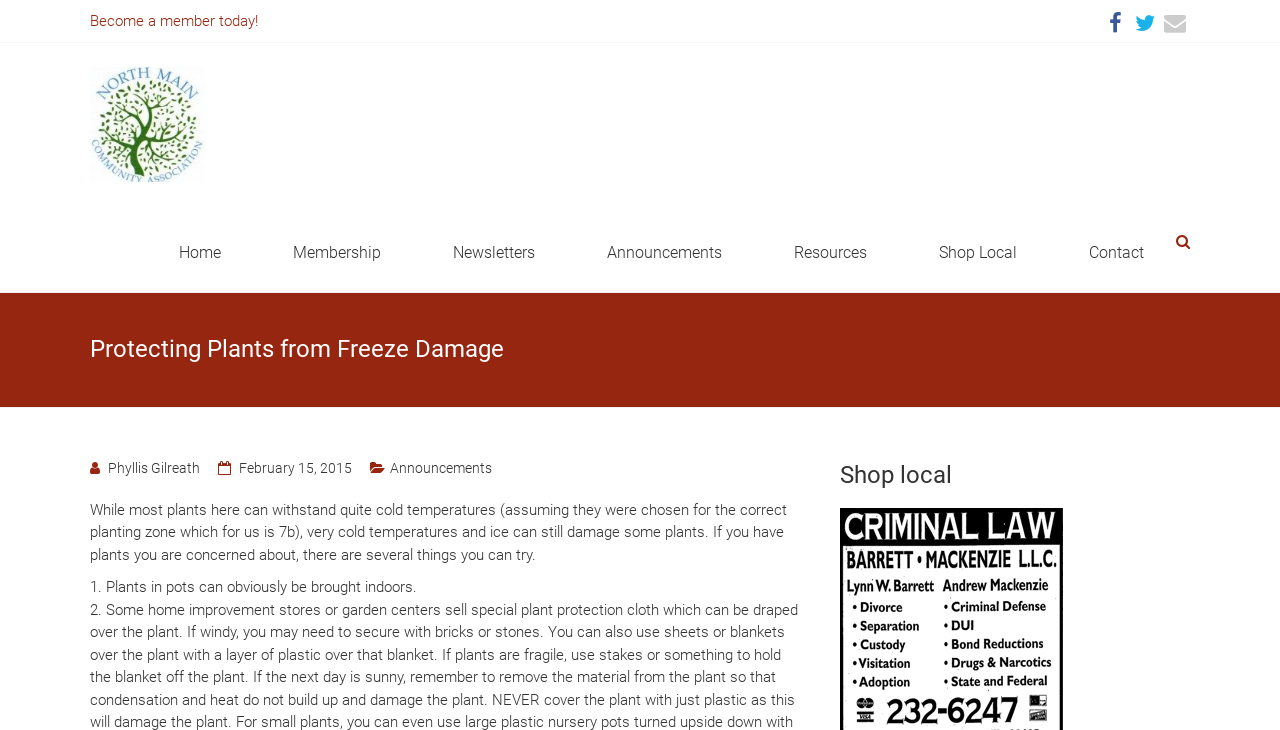Give a detailed account of the webpage's layout and content.

This webpage is about protecting plants from freeze damage, specifically in the context of the North Main Community Association. At the top right corner, there are three social media links represented by icons. Below them, on the top left, there is a link to become a member today, next to the community association's logo and name. 

The main navigation menu is located in the middle top section, with links to Home, Membership, Newsletters, Announcements, Resources, Shop Local, and Contact. 

The main content of the page is divided into two sections. The first section has a heading "Protecting Plants from Freeze Damage" and is written by Phyllis Gilreath, dated February 15, 2015. Below the heading, there is a paragraph of text explaining that while most plants can withstand cold temperatures, very cold temperatures and ice can still damage some plants, and provides some tips on how to protect them. 

The second section is a list of tips, with the first one being that plants in pots can be brought indoors. 

On the right side of the page, there is a section with a heading "Shop local" and a link to "Visit Our Sponsors!".